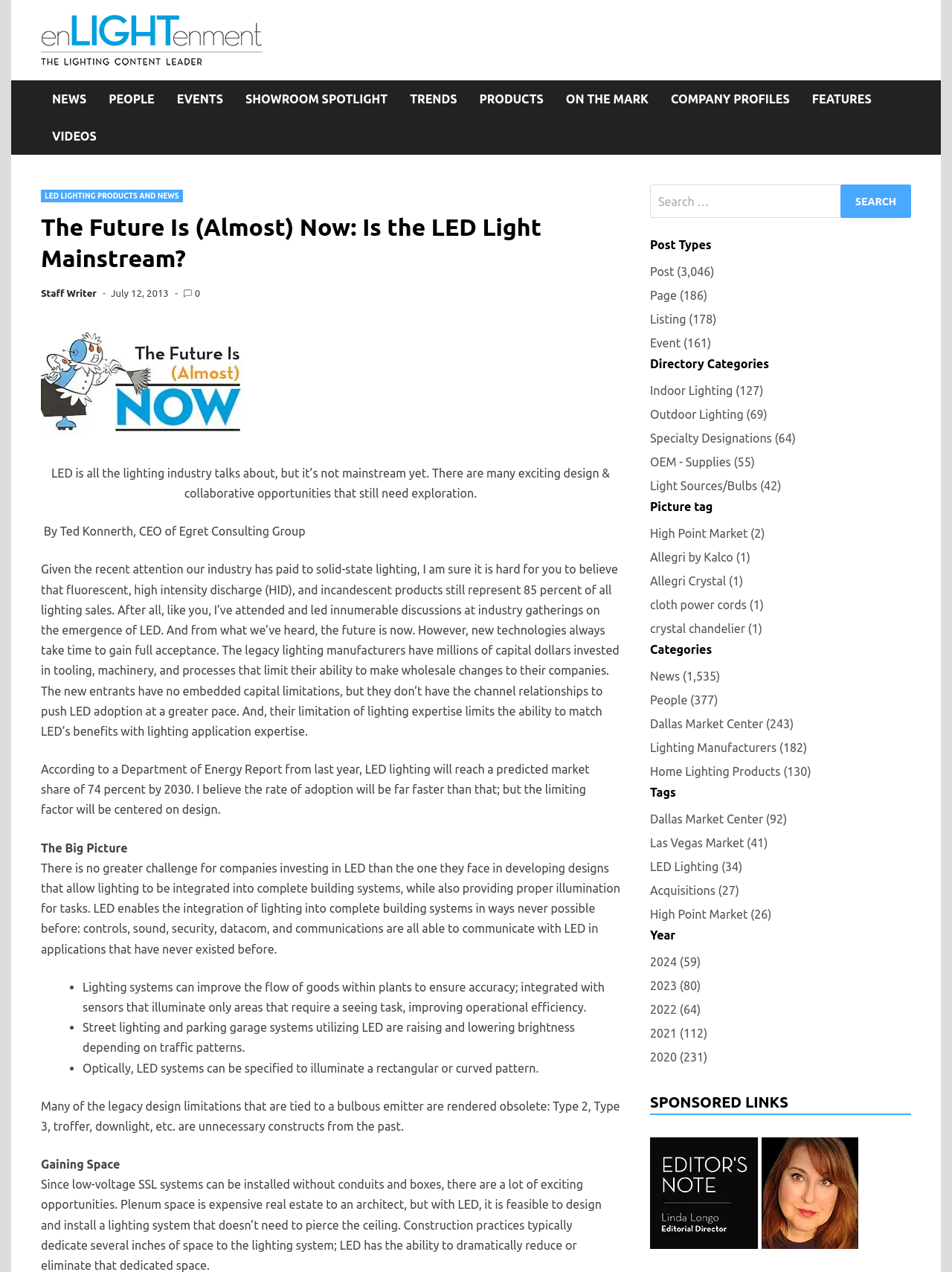What is the benefit of LED lighting in terms of design?
Respond with a short answer, either a single word or a phrase, based on the image.

Integration into complete building systems